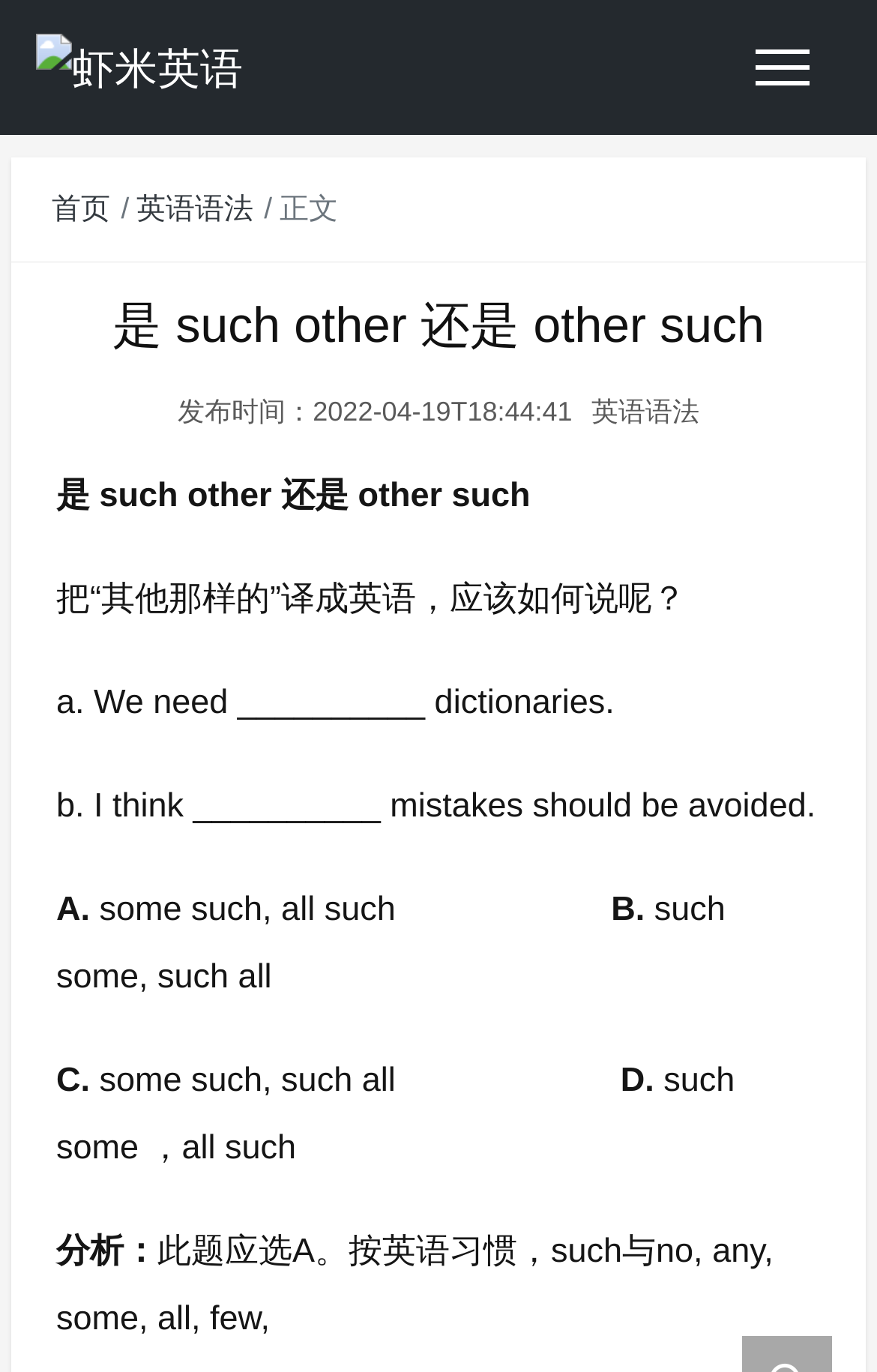Please answer the following question using a single word or phrase: 
What is the category of the article?

英语语法